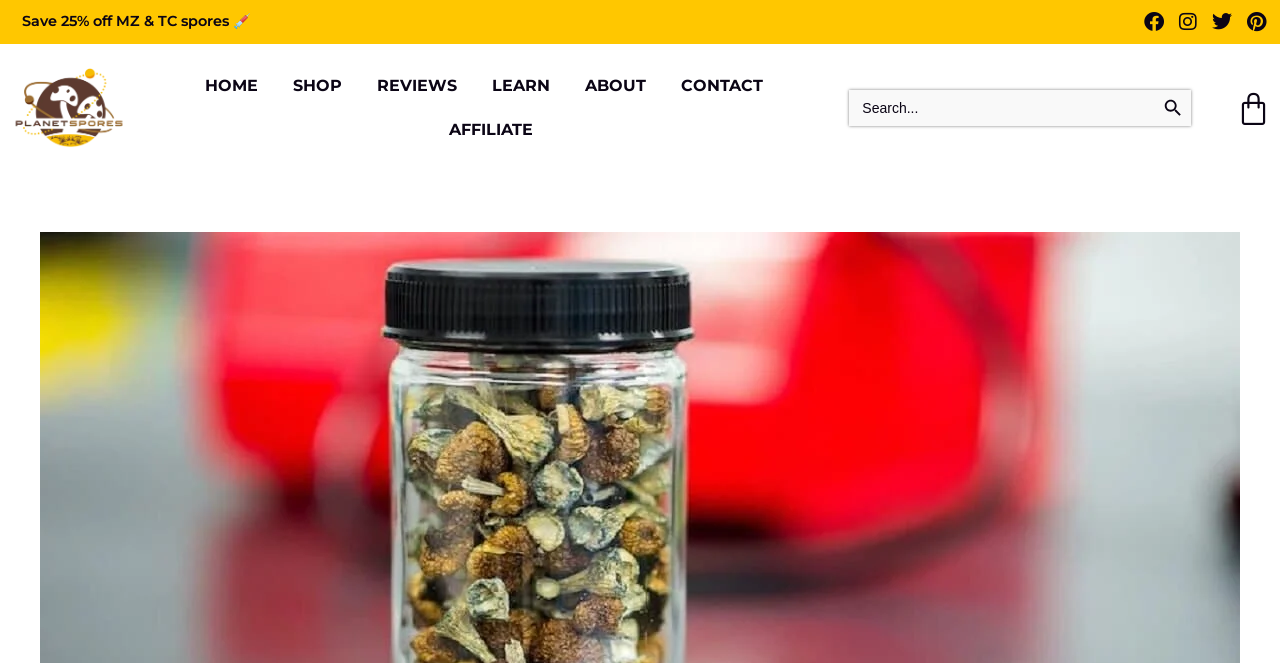Please specify the bounding box coordinates of the area that should be clicked to accomplish the following instruction: "Visit Facebook page". The coordinates should consist of four float numbers between 0 and 1, i.e., [left, top, right, bottom].

[0.892, 0.015, 0.911, 0.051]